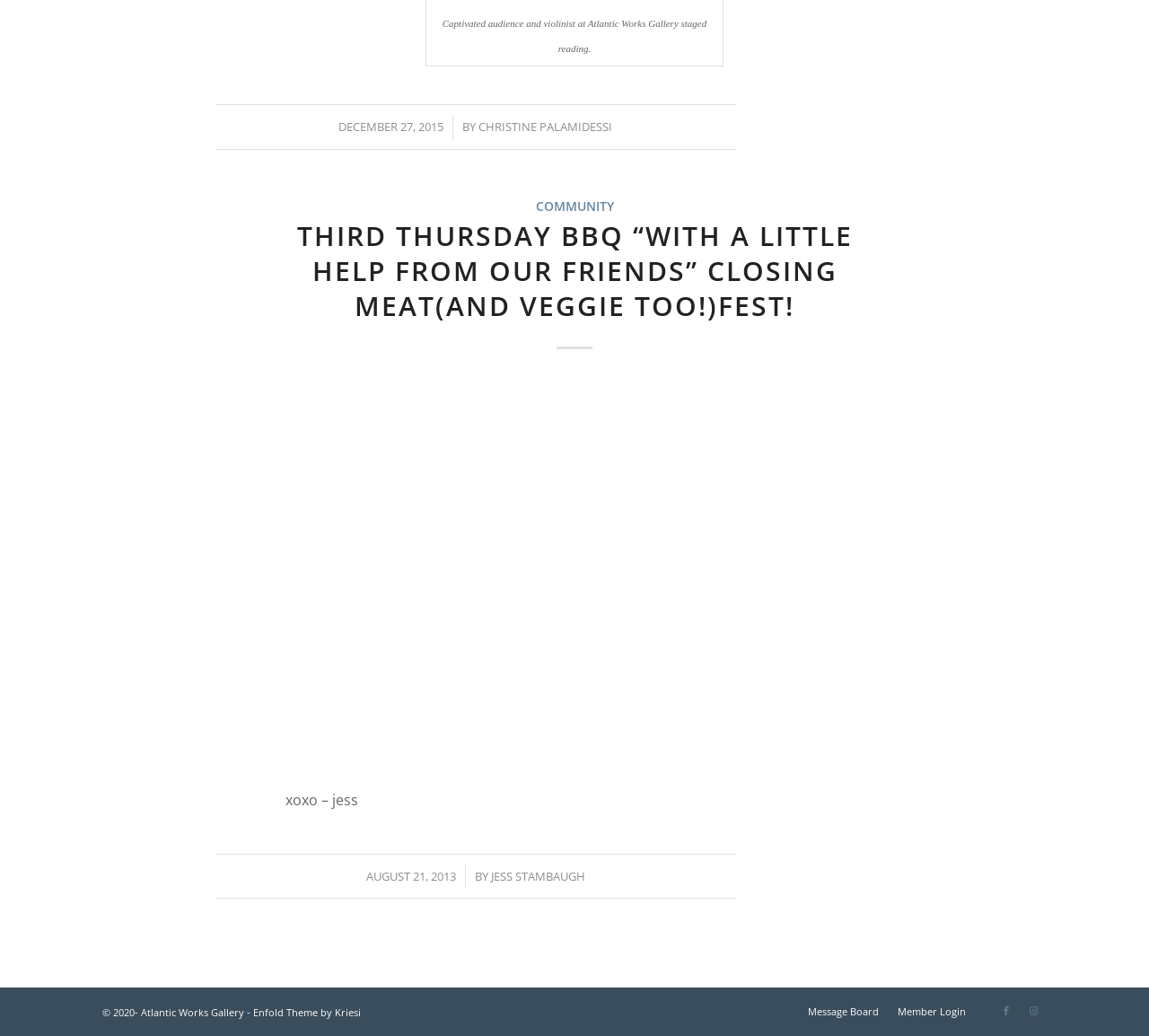Provide a one-word or one-phrase answer to the question:
What is the date of the latest article?

AUGUST 21, 2013